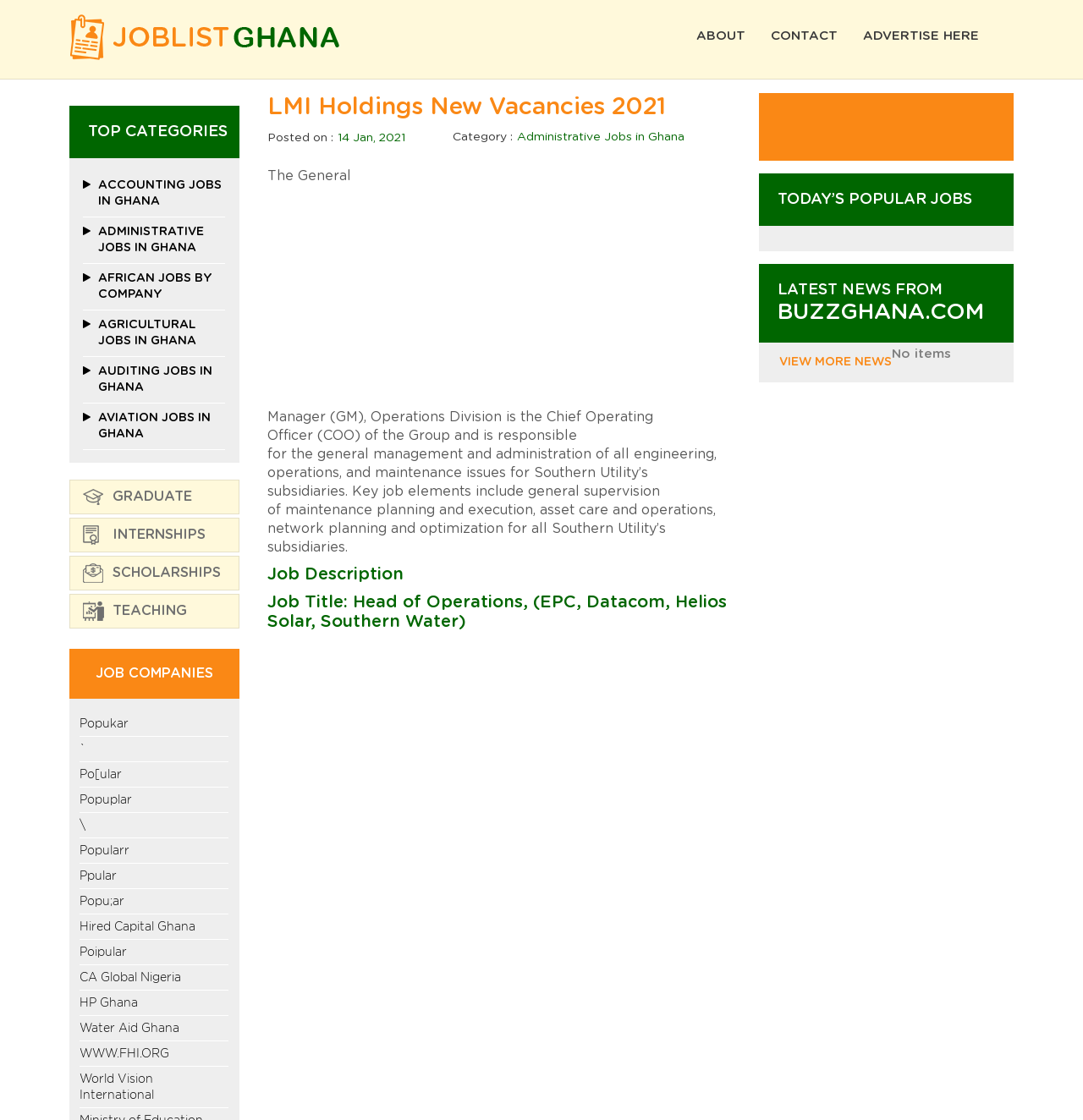Use a single word or phrase to answer the question:
What is the job title of the General Manager?

Head of Operations